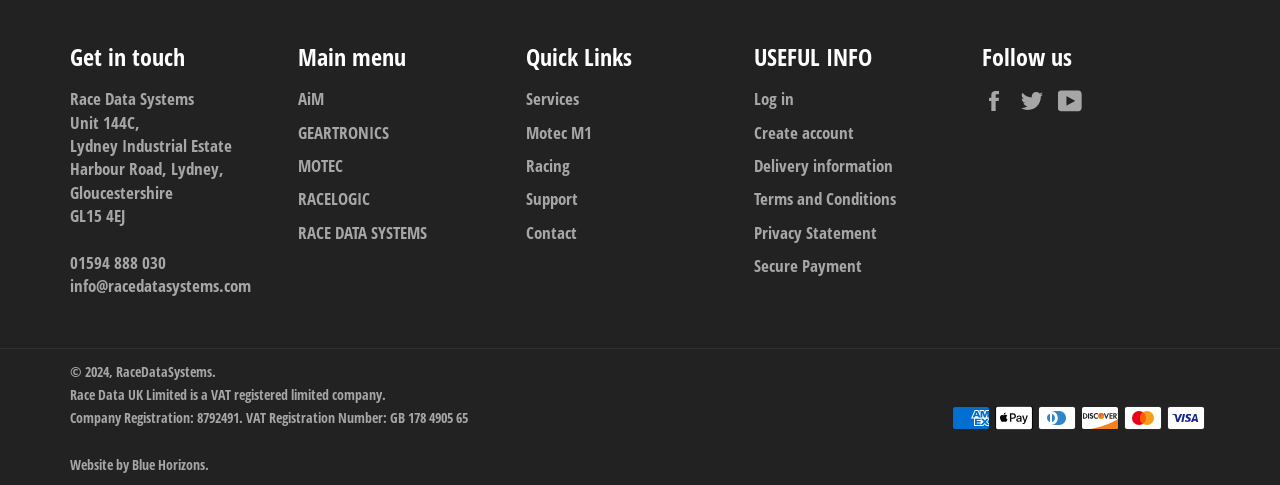Given the content of the image, can you provide a detailed answer to the question?
What is the website developed by?

The website developer can be found in the footer section of the webpage, where it is written as 'Website by Blue Horizons' in a static text element.